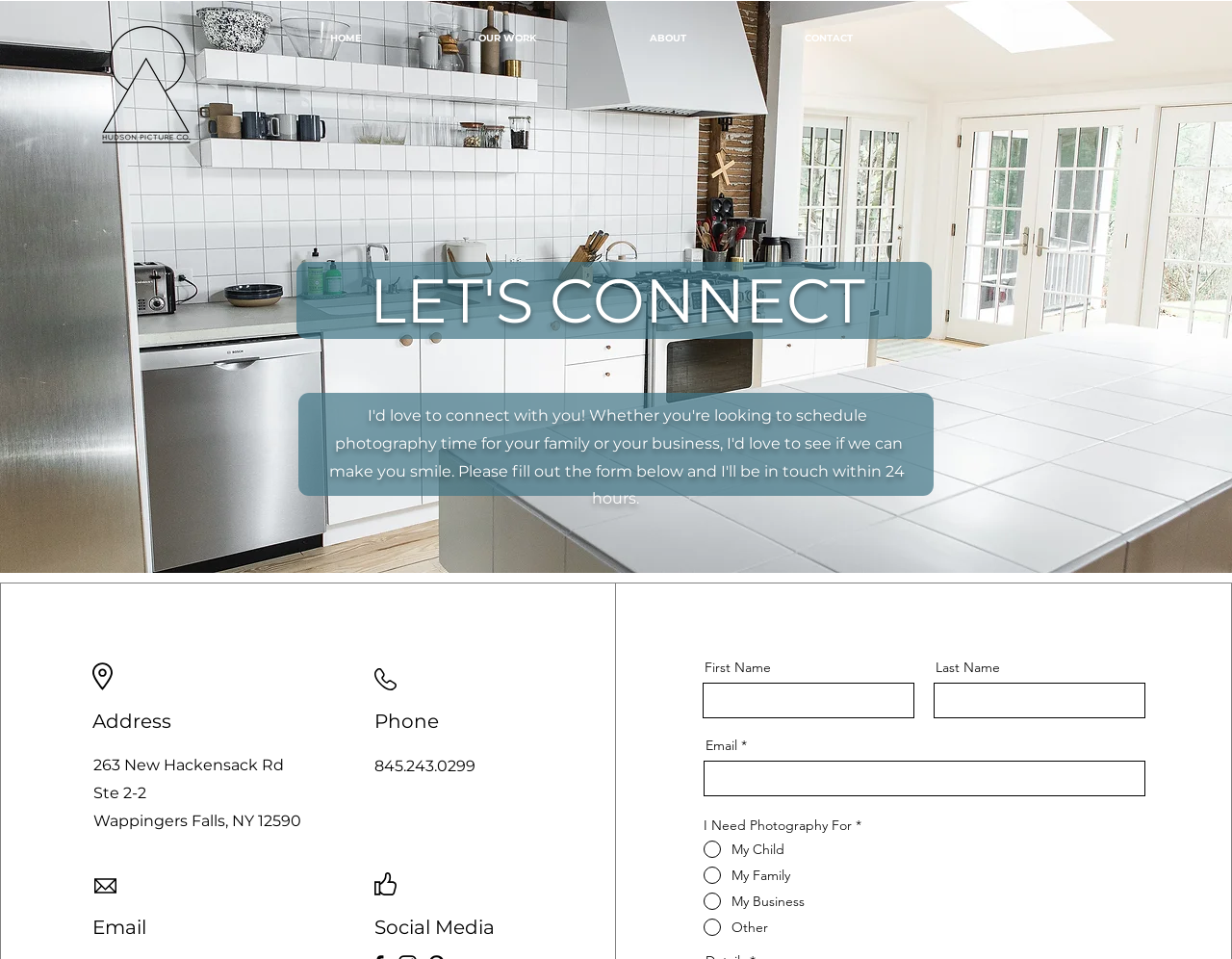What is the phone number of the company?
Please provide a comprehensive answer based on the information in the image.

I found the phone number by looking at the static text element at the top right corner of the webpage, which is labeled as 'Phone'.